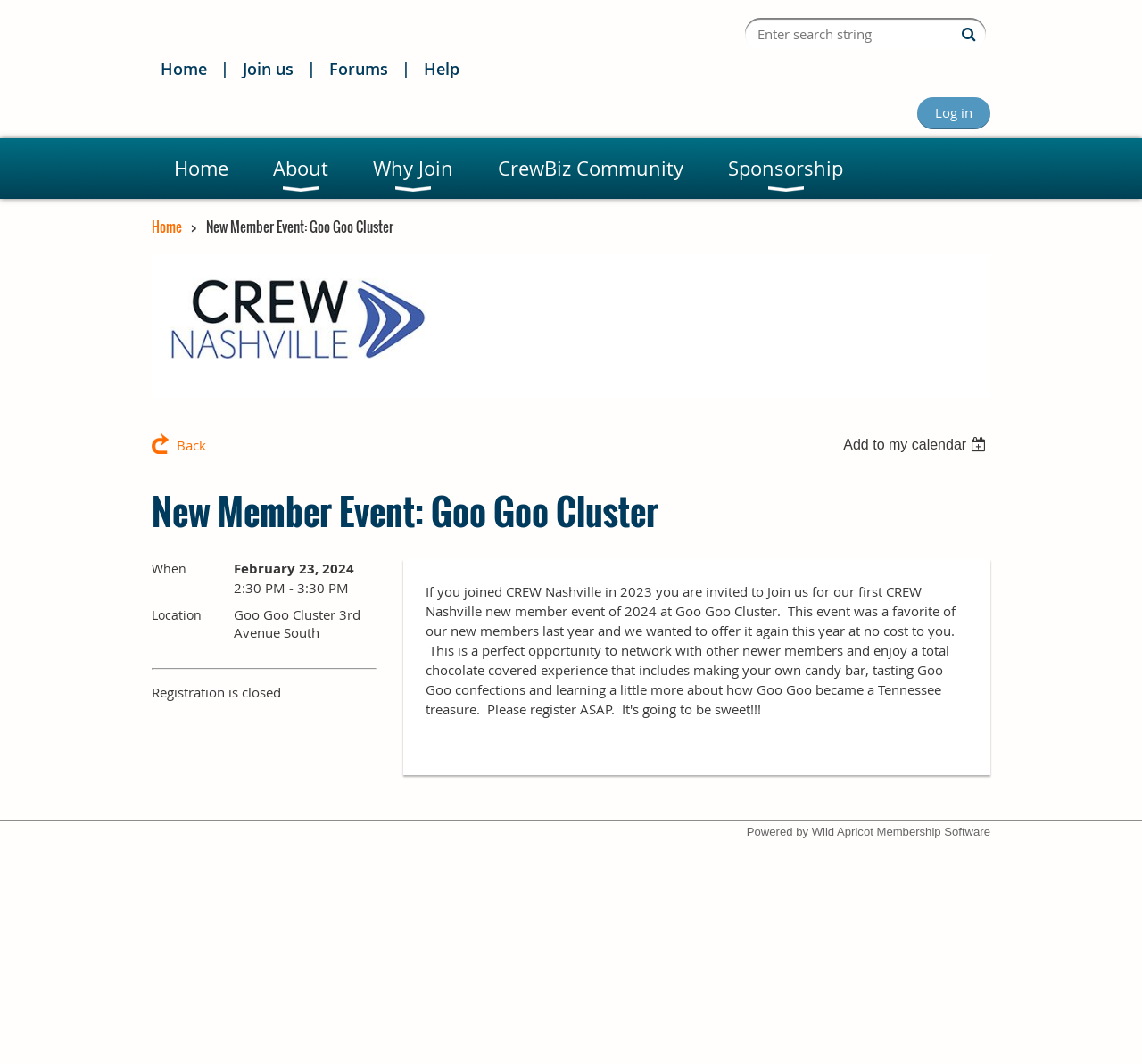Locate the bounding box coordinates of the clickable region necessary to complete the following instruction: "Go to the home page". Provide the coordinates in the format of four float numbers between 0 and 1, i.e., [left, top, right, bottom].

[0.141, 0.054, 0.181, 0.075]